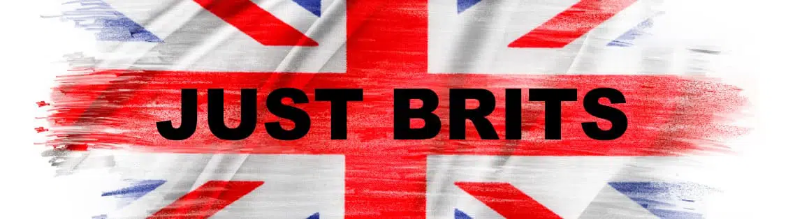What is the overall aesthetic of the design?
Based on the image, please offer an in-depth response to the question.

The caption conveys that the overall aesthetic of the design is modern and energetic, which appeals to viewers interested in topics concerning Britain, suggesting a contemporary and lively feel.